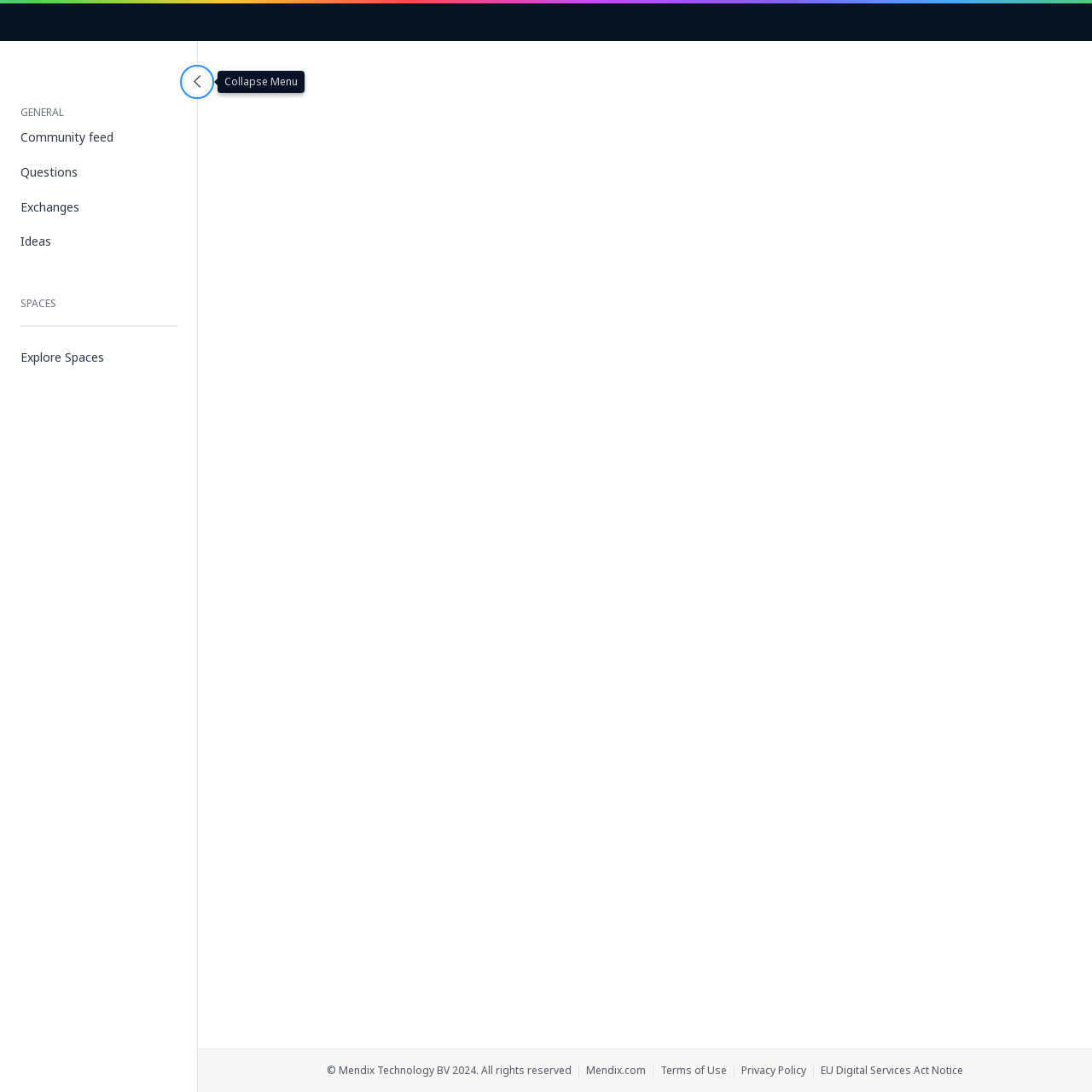Given the element description: "Terms of Use", predict the bounding box coordinates of this UI element. The coordinates must be four float numbers between 0 and 1, given as [left, top, right, bottom].

[0.605, 0.973, 0.666, 0.988]